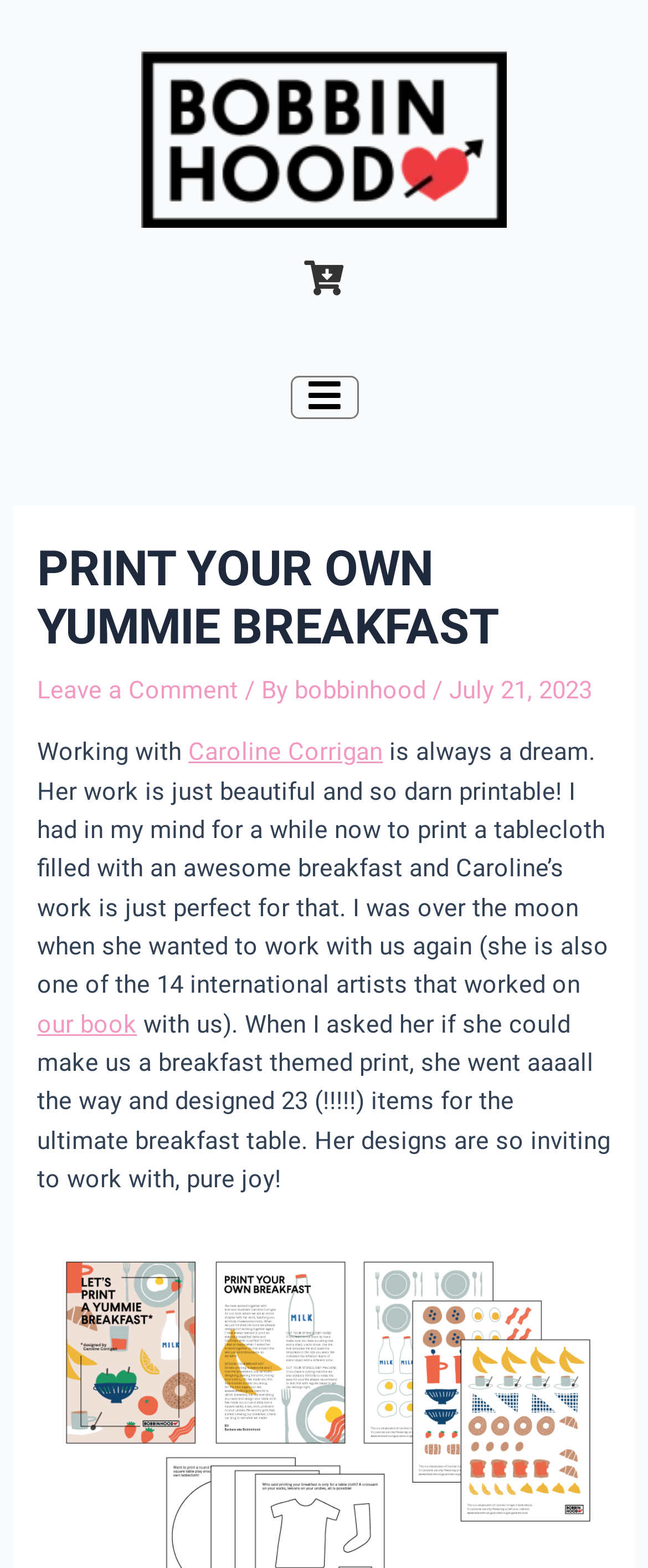Please find and generate the text of the main header of the webpage.

PRINT YOUR OWN YUMMIE BREAKFAST